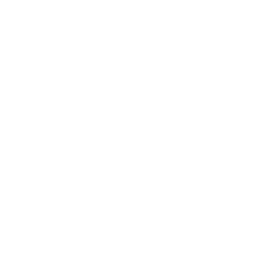Reply to the question with a brief word or phrase: What is the status of this collectible item?

Limited edition